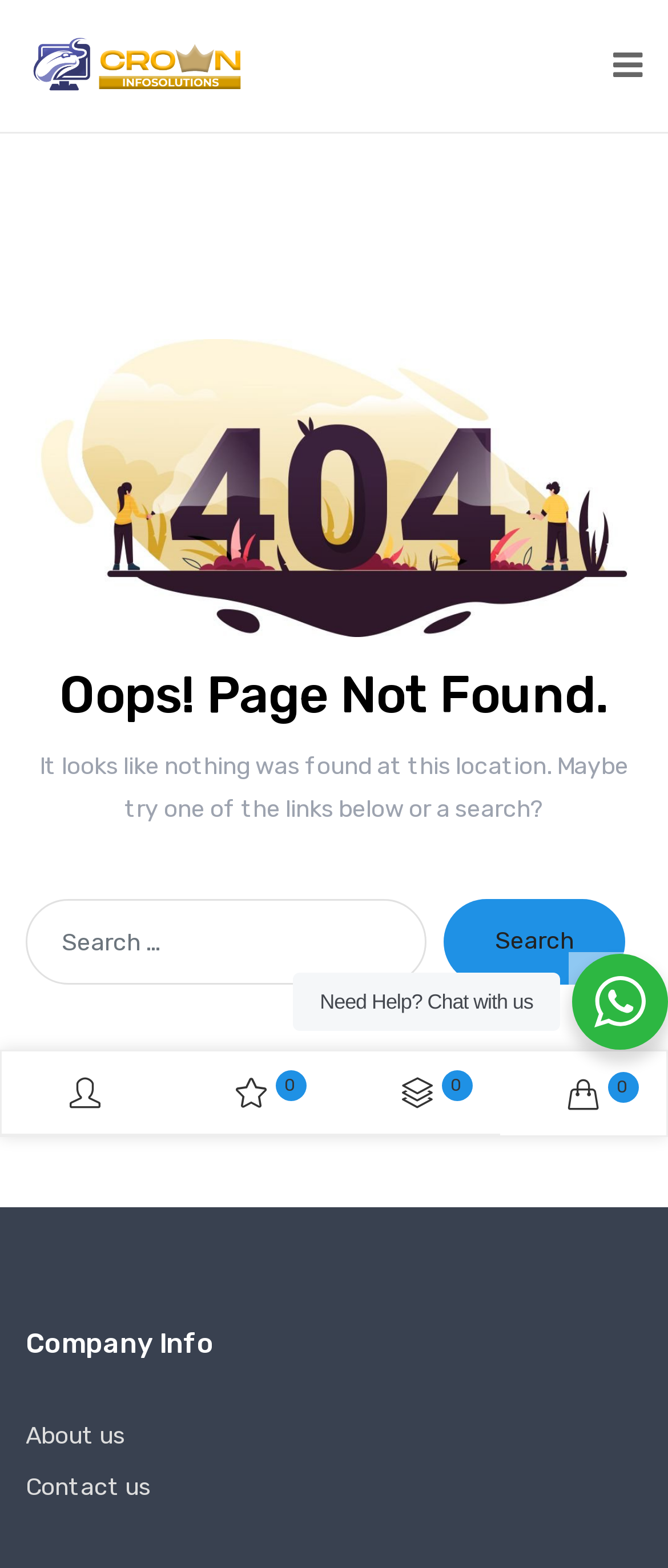Specify the bounding box coordinates of the region I need to click to perform the following instruction: "Chat with us for help". The coordinates must be four float numbers in the range of 0 to 1, i.e., [left, top, right, bottom].

[0.856, 0.608, 1.0, 0.669]